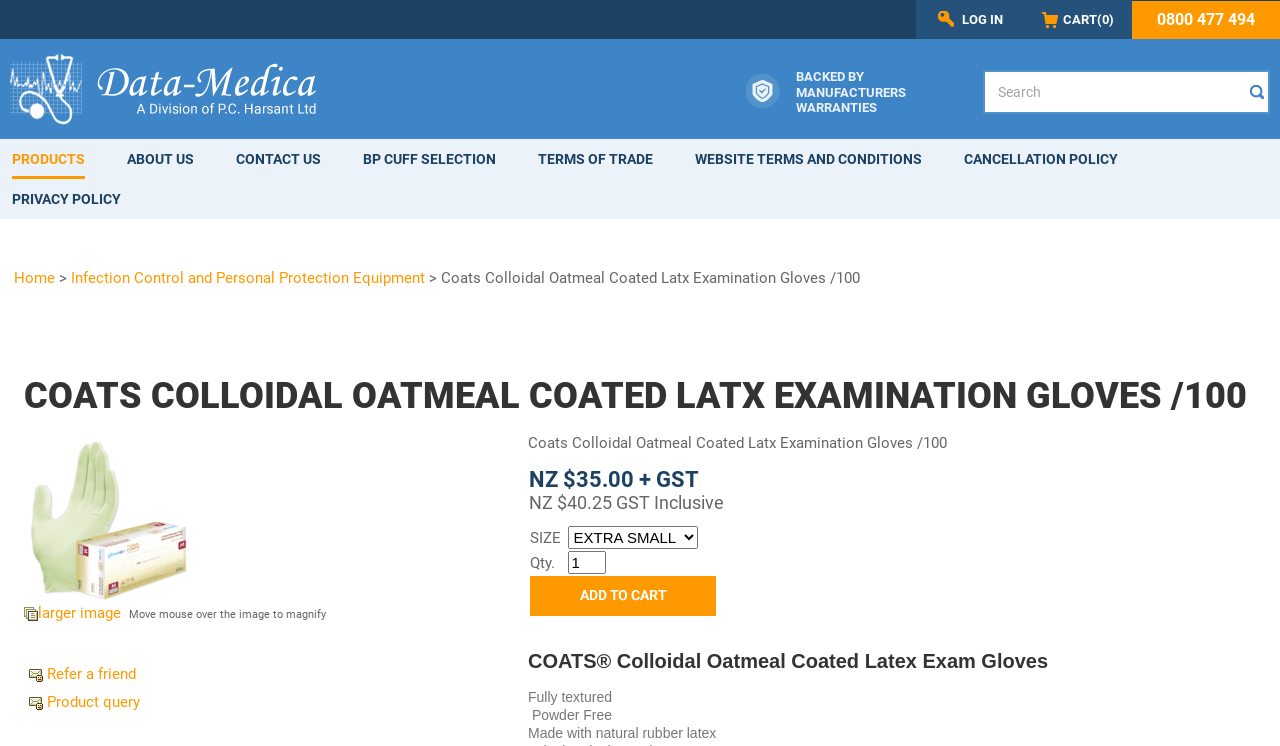What is the purpose of the product?
Provide a thorough and detailed answer to the question.

I inferred the purpose of the product from the category link 'Infection Control and Personal Protection Equipment' in the breadcrumb navigation, which suggests that the product is used for infection control and personal protection.